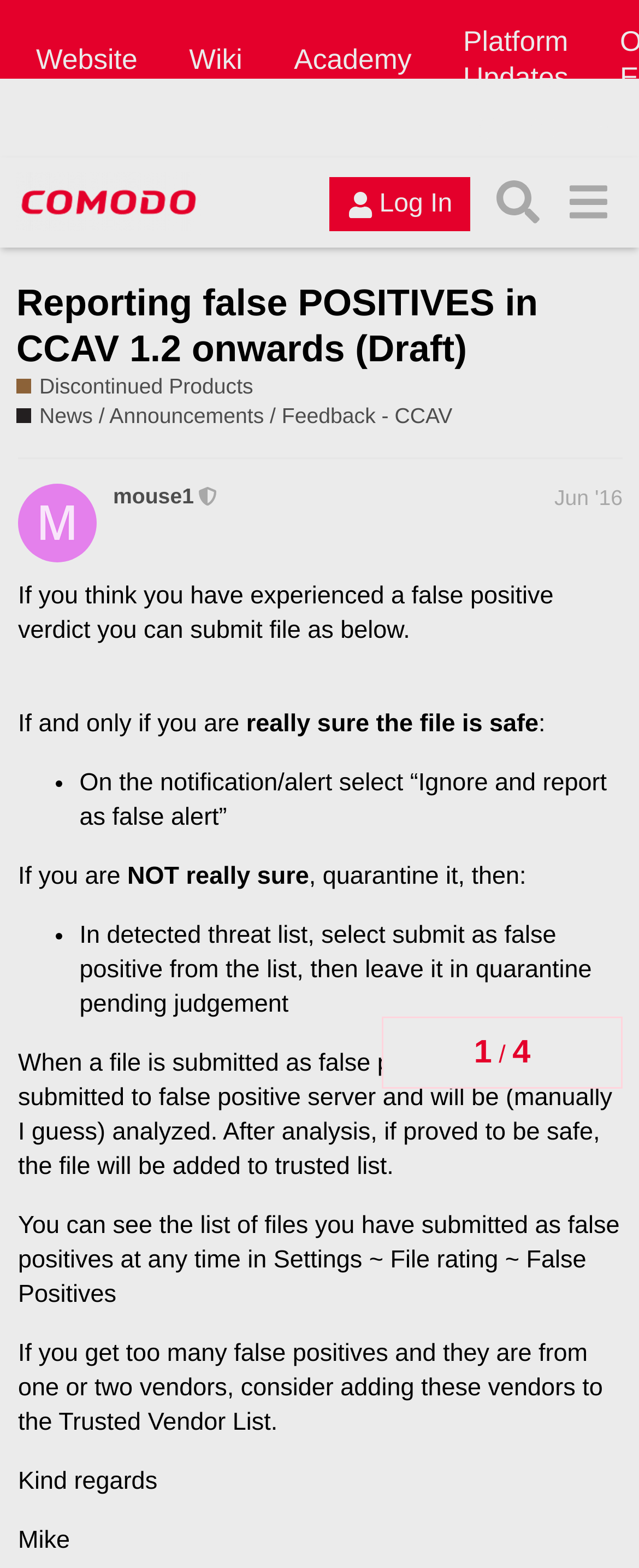Please identify the bounding box coordinates for the region that you need to click to follow this instruction: "Click on the 'Reporting false POSITIVES in CCAV 1.2 onwards (Draft)' link".

[0.026, 0.179, 0.842, 0.236]